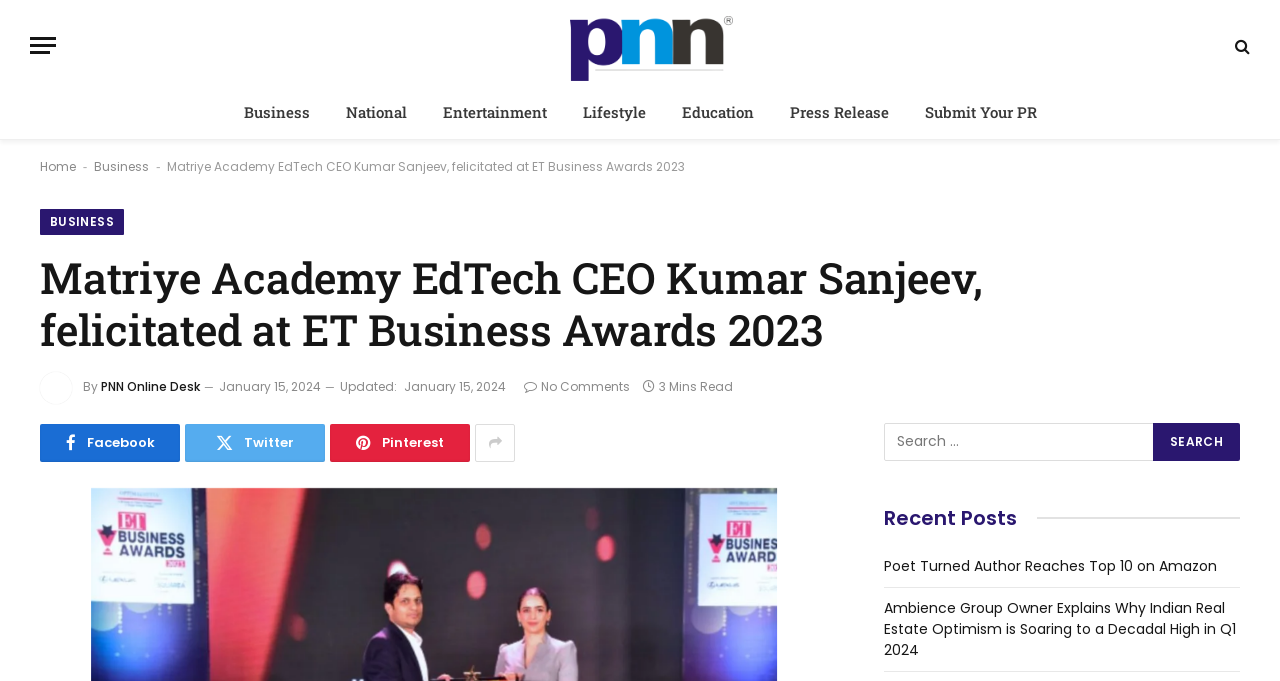Please identify the bounding box coordinates of the area that needs to be clicked to fulfill the following instruction: "Read the recent post about Poet Turned Author."

[0.691, 0.816, 0.951, 0.845]